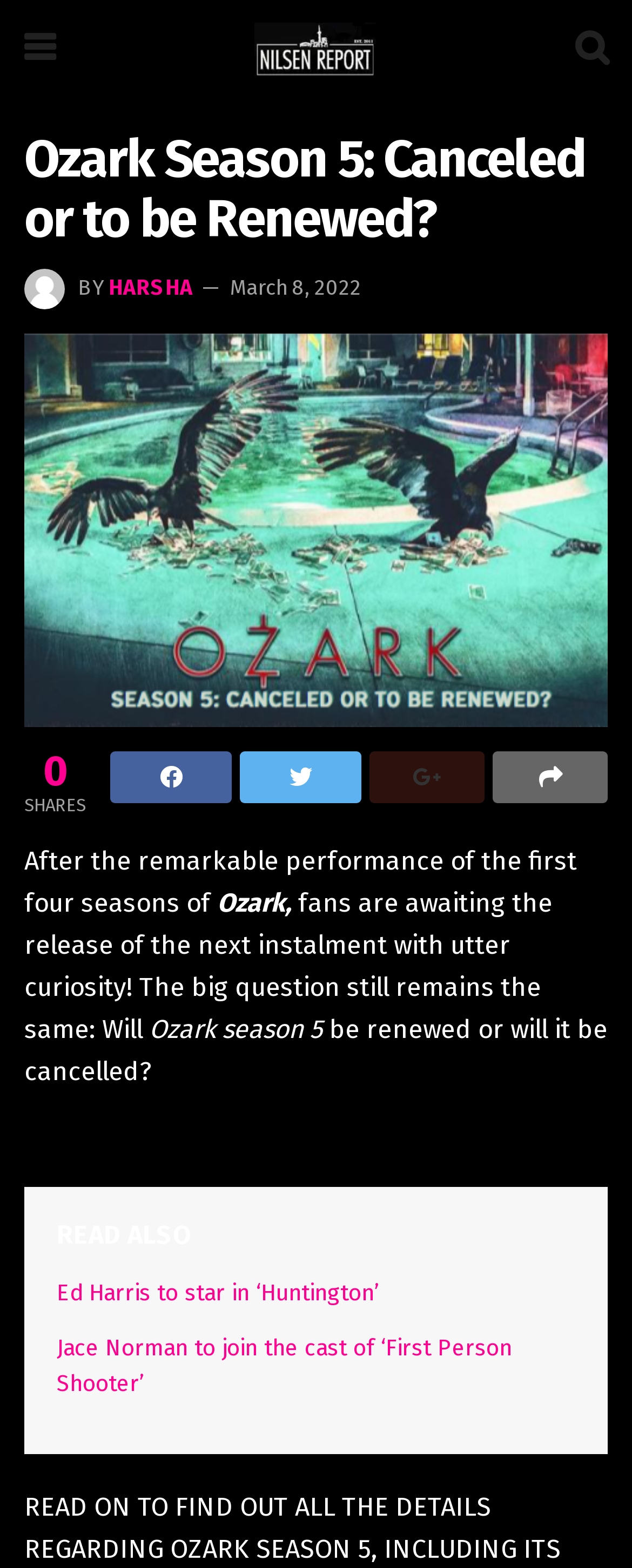Determine the main heading of the webpage and generate its text.

Ozark Season 5: Canceled or to be Renewed?